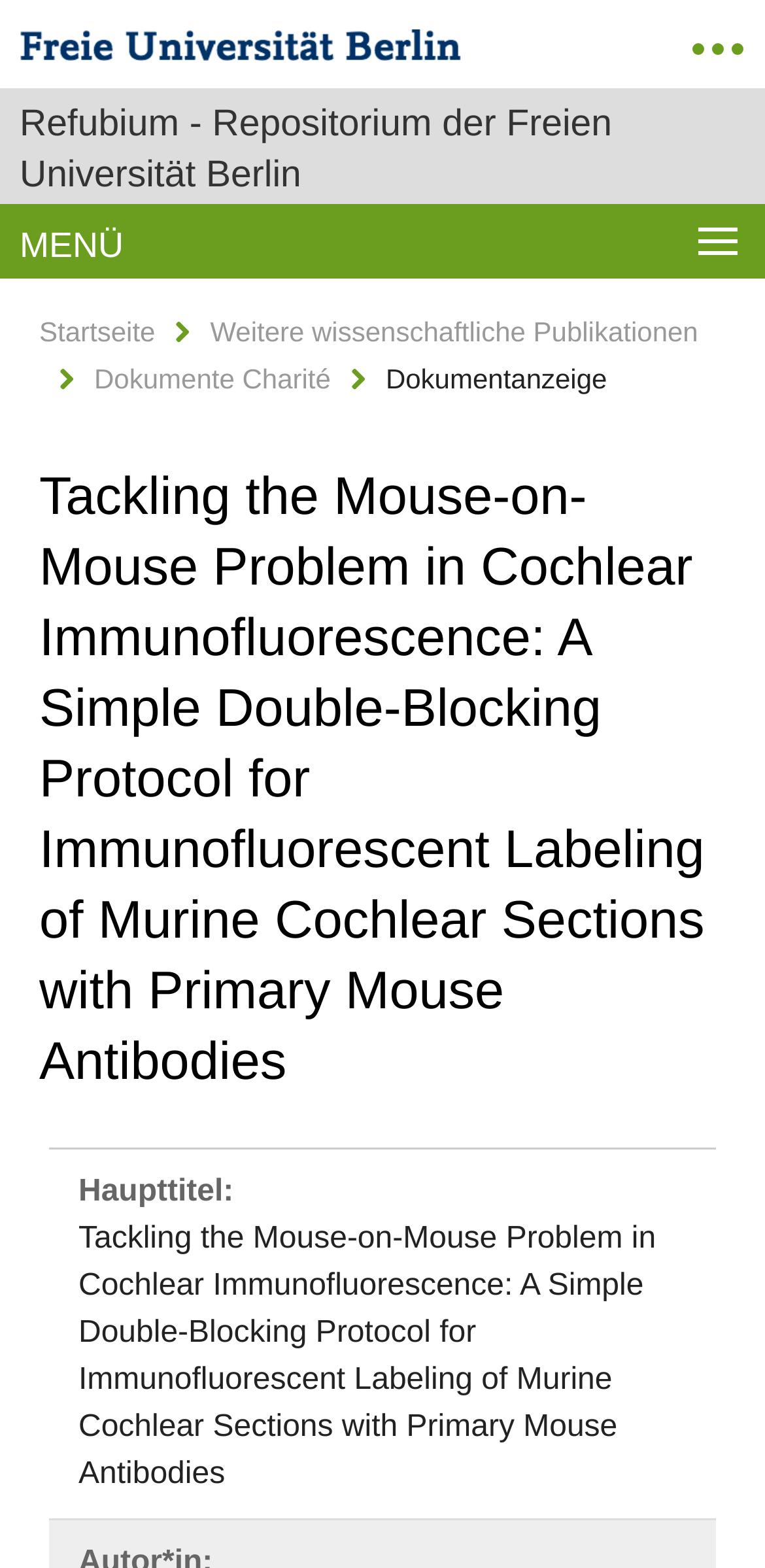Explain the webpage in detail, including its primary components.

The webpage is about a scientific publication titled "Tackling the Mouse‐on‐Mouse Problem in Cochlear Immunofluorescence: A Simple Double‐Blocking Protocol for Immunofluorescent Labeling of Murine Cochlear Sections with Primary Mouse Antibodies". 

At the top left corner, there is a logo of the Freien Universität Berlin, which is an image with a link to the university's website. Next to the logo, there is a heading that reads "Refubium - Repositorium der Freien Universität Berlin", which is also a link. 

Below the logo and the heading, there is a menu section with the label "MENÜ". The menu contains four links: "Startseite", "Weitere wissenschaftliche Publikationen", "Dokumente Charité", and a section labeled "Dokumentanzeige". 

The main content of the webpage is a publication with the same title as the webpage, which takes up most of the page. The title is a heading, and below it, there is a subtitle labeled "Haupttitel:".